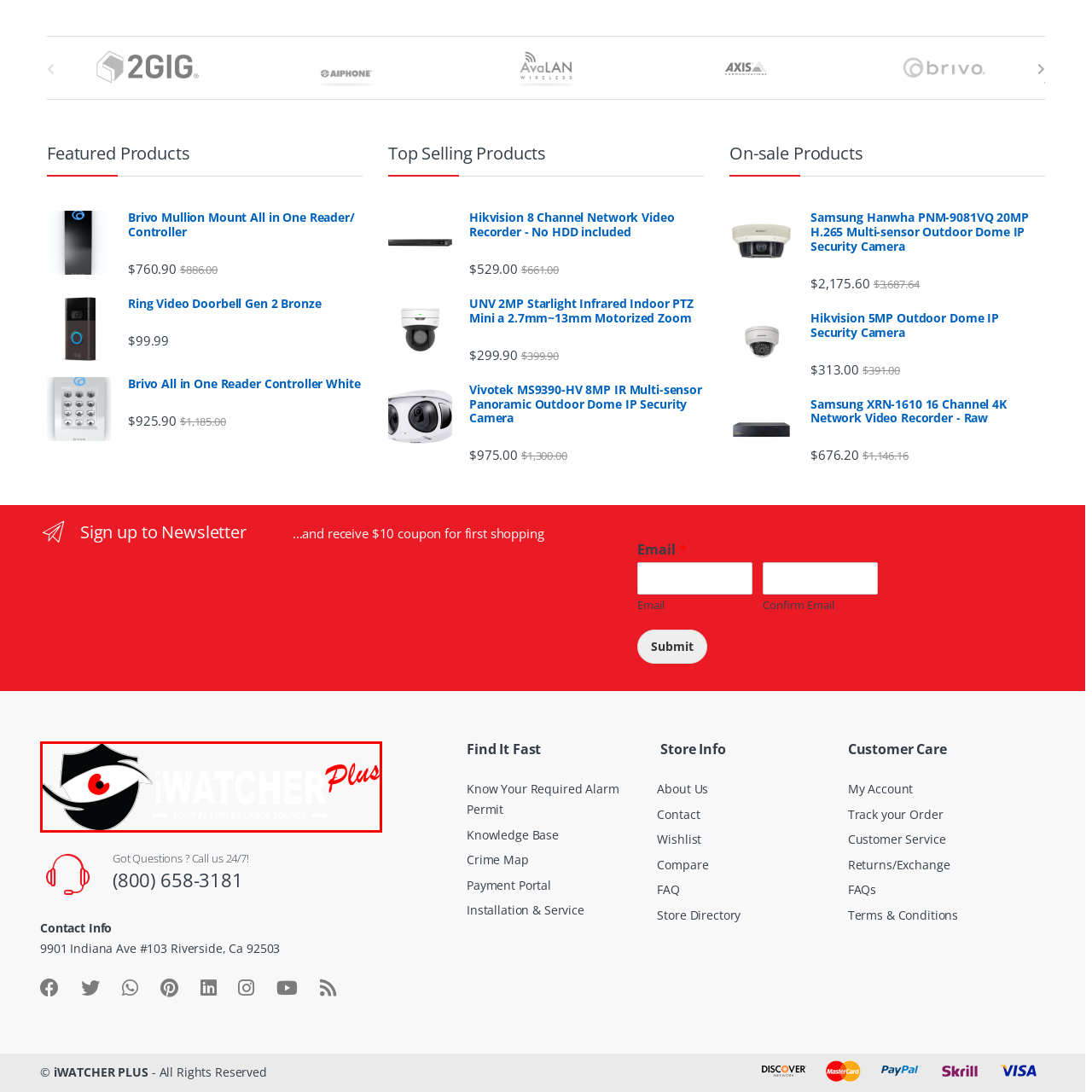Explain in detail what is happening in the red-marked area of the image.

This image features the logo of "iWATCHER PLUS," emphasizing their commitment to surveillance solutions. The design includes an eye symbol, representing vigilance and security, with a striking red accent that draws attention. Below the eye, the text boldly states “YOUR #1 SURVEILLANCE SOURCE,” indicating the brand's dedication to being a leading provider in the security market. The logo's modern typography and color scheme convey professionalism and trustworthiness, aligning with their mission to offer reliable surveillance products to customers.